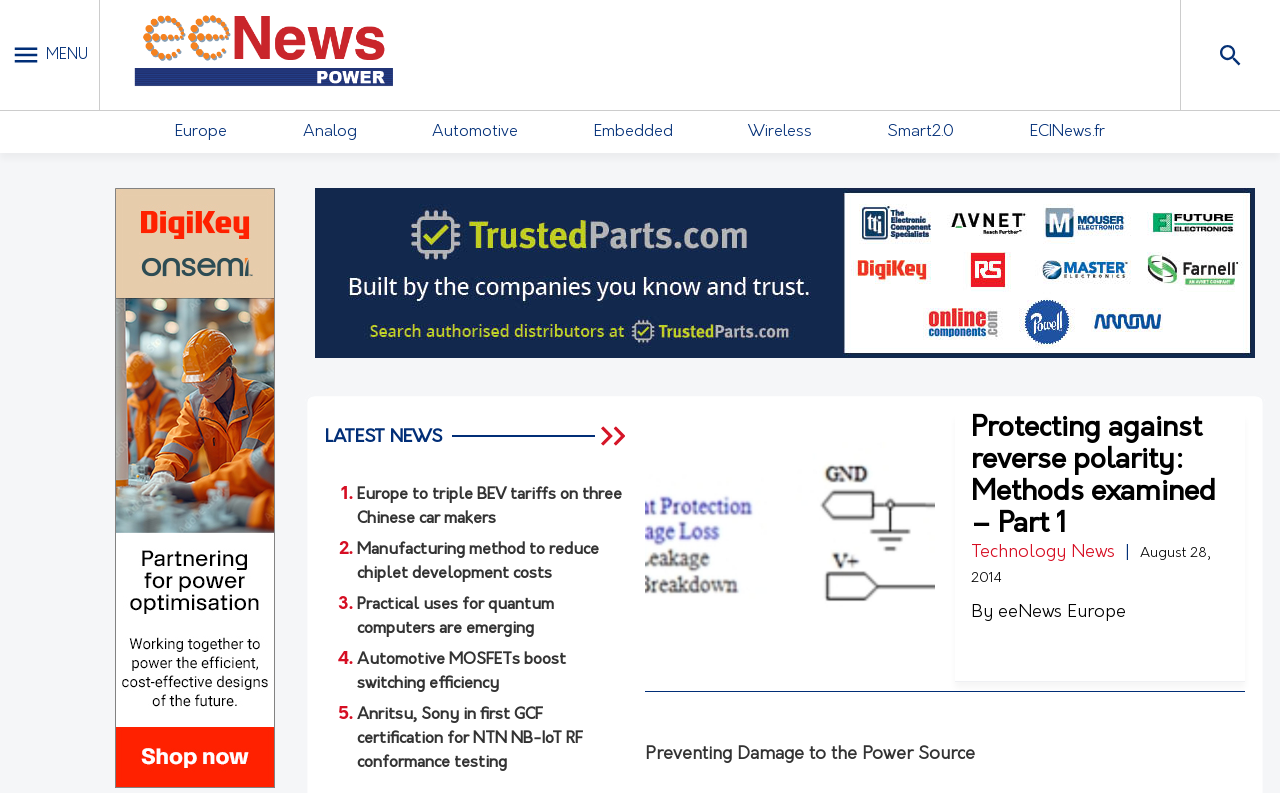Please answer the following question as detailed as possible based on the image: 
What is the orientation of the separator?

I determined the orientation of the separator by looking at the separator element with the description 'orientation: horizontal'.